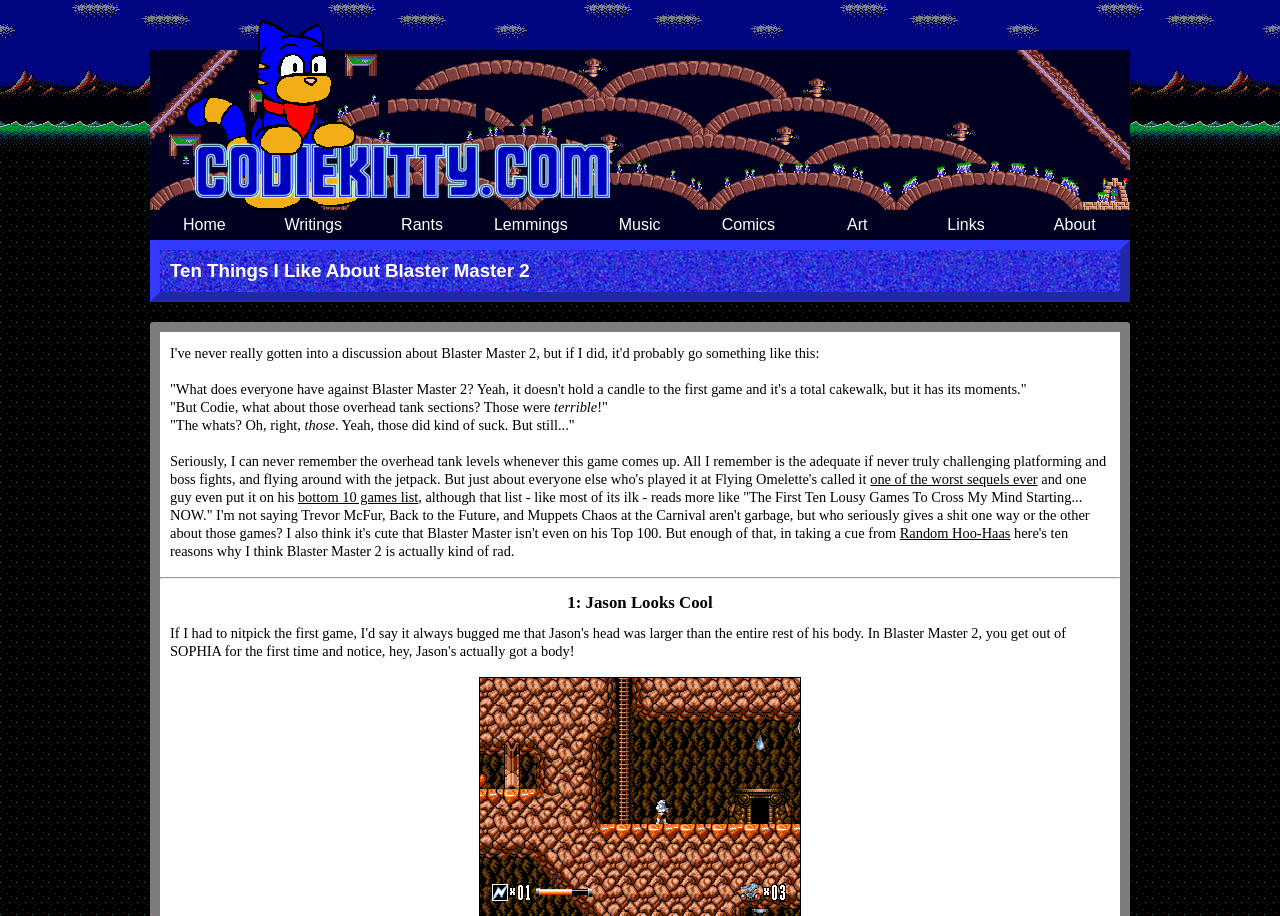What is the topic of the article?
Using the image as a reference, give an elaborate response to the question.

The topic of the article can be determined by analyzing the heading and text content of the webpage. The heading 'Ten Things I Like About Blaster Master 2' and the subsequent text discussing the game suggest that the topic is Blaster Master 2.